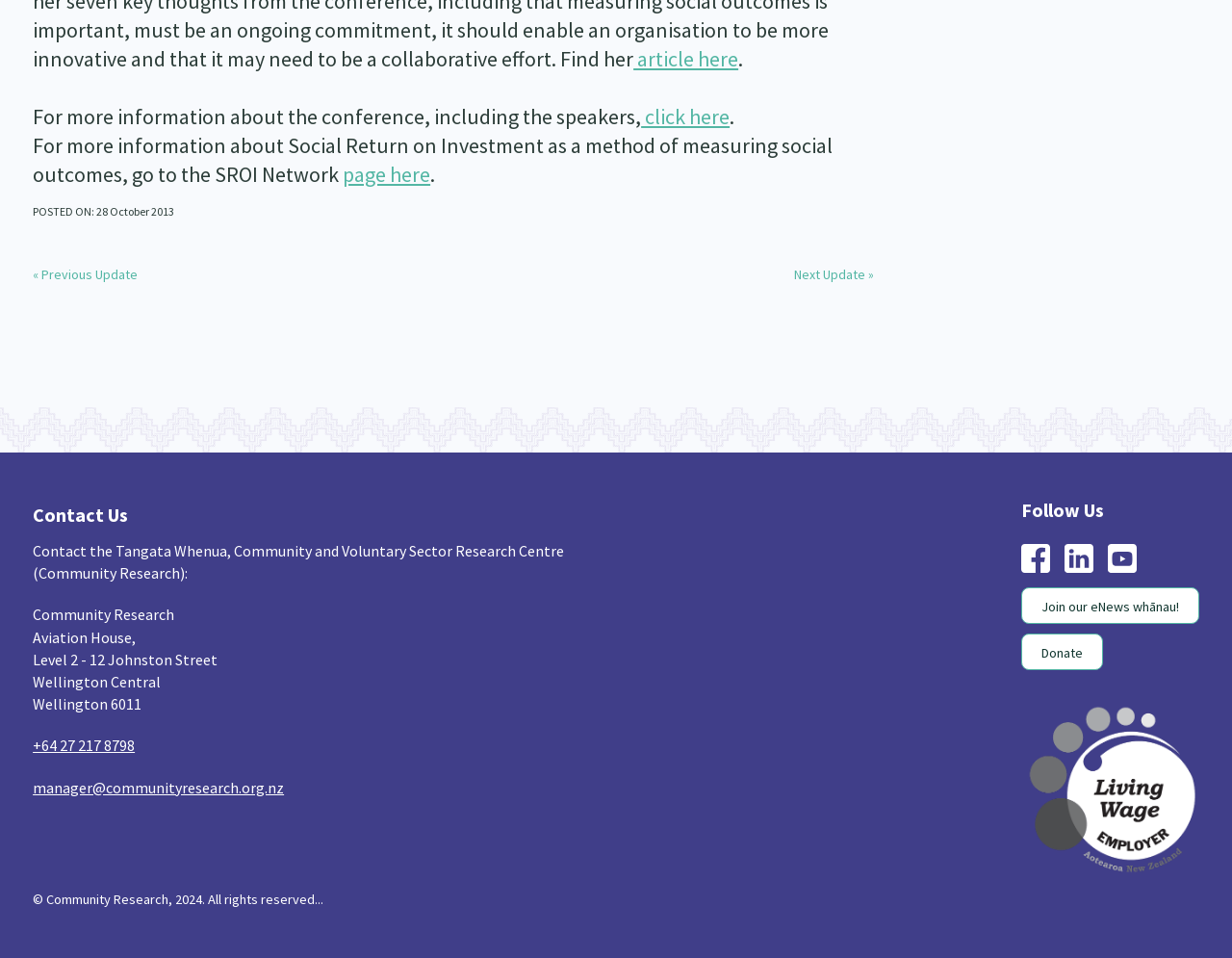Using the given description, provide the bounding box coordinates formatted as (top-left x, top-left y, bottom-right x, bottom-right y), with all values being floating point numbers between 0 and 1. Description: Next Update »

[0.644, 0.277, 0.709, 0.296]